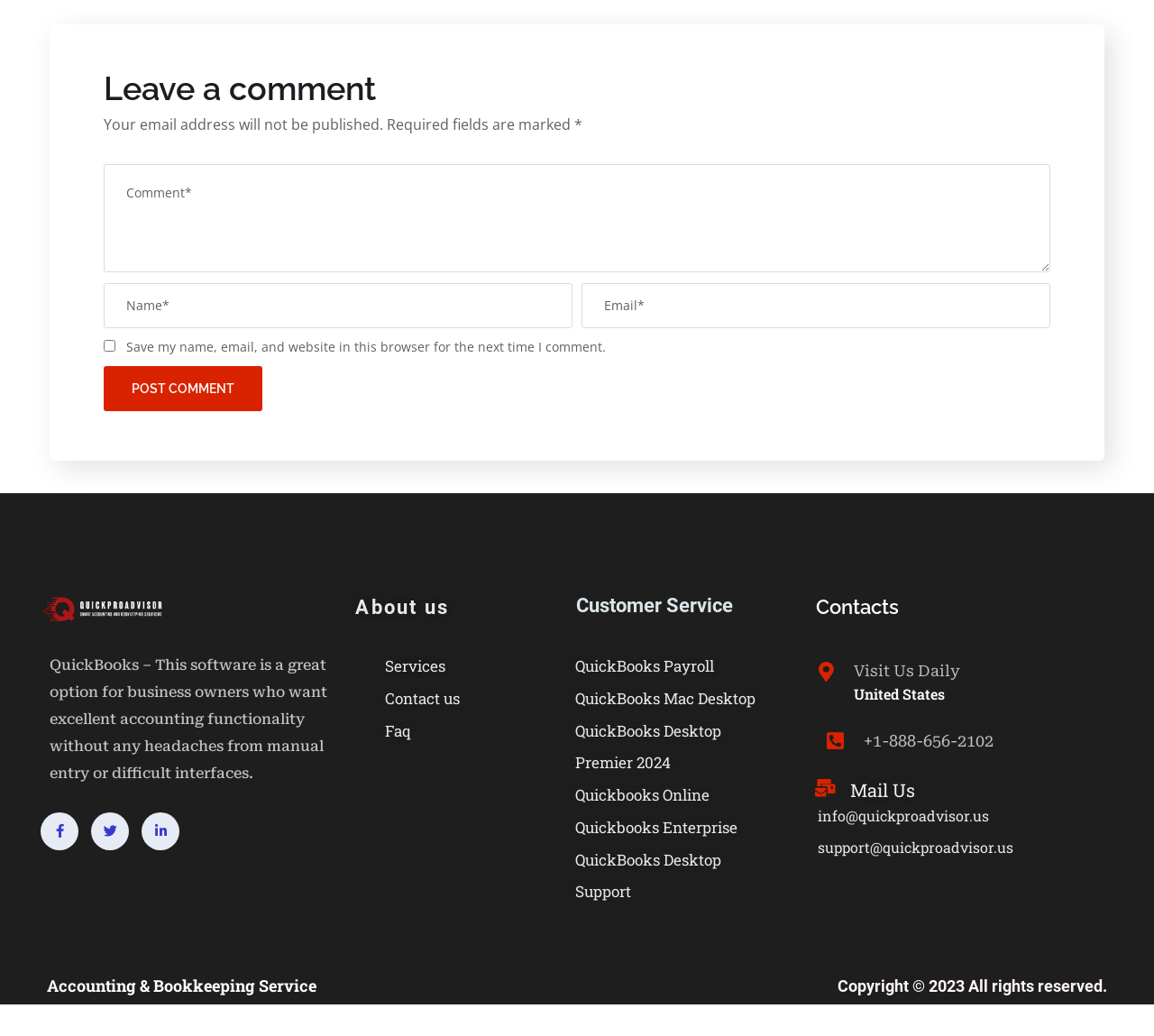Identify the bounding box coordinates necessary to click and complete the given instruction: "Leave a comment".

[0.09, 0.067, 0.91, 0.104]